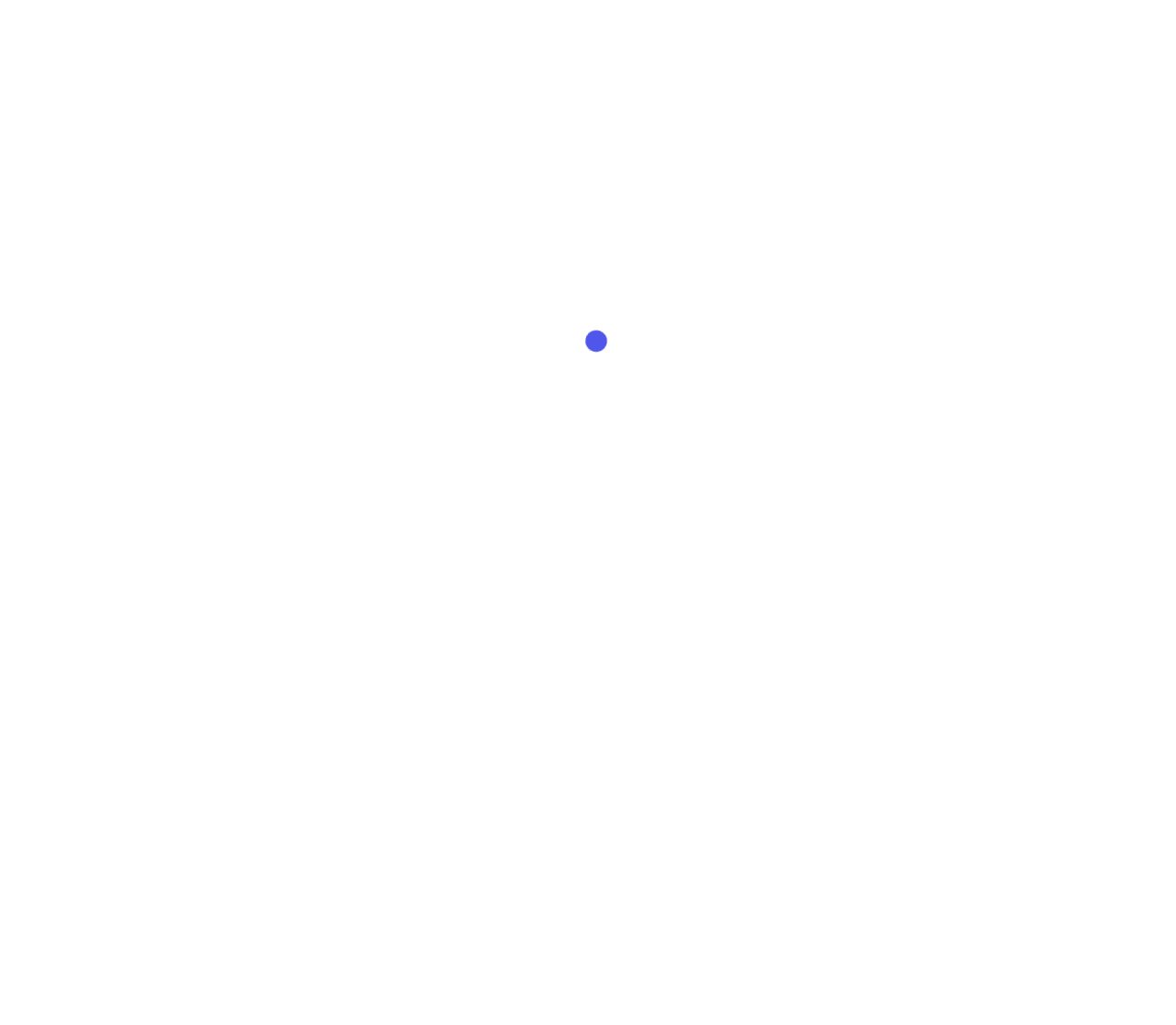How many navigation links are there at the top of the webpage?
Provide a comprehensive and detailed answer to the question.

I found the number of navigation links at the top of the webpage by counting the link elements with the contents 'ABOUT', 'MEMBERSHIP', 'RESOURCES', 'NEWS', 'CONTACT', and 'Access your account' which are located at the top of the webpage.